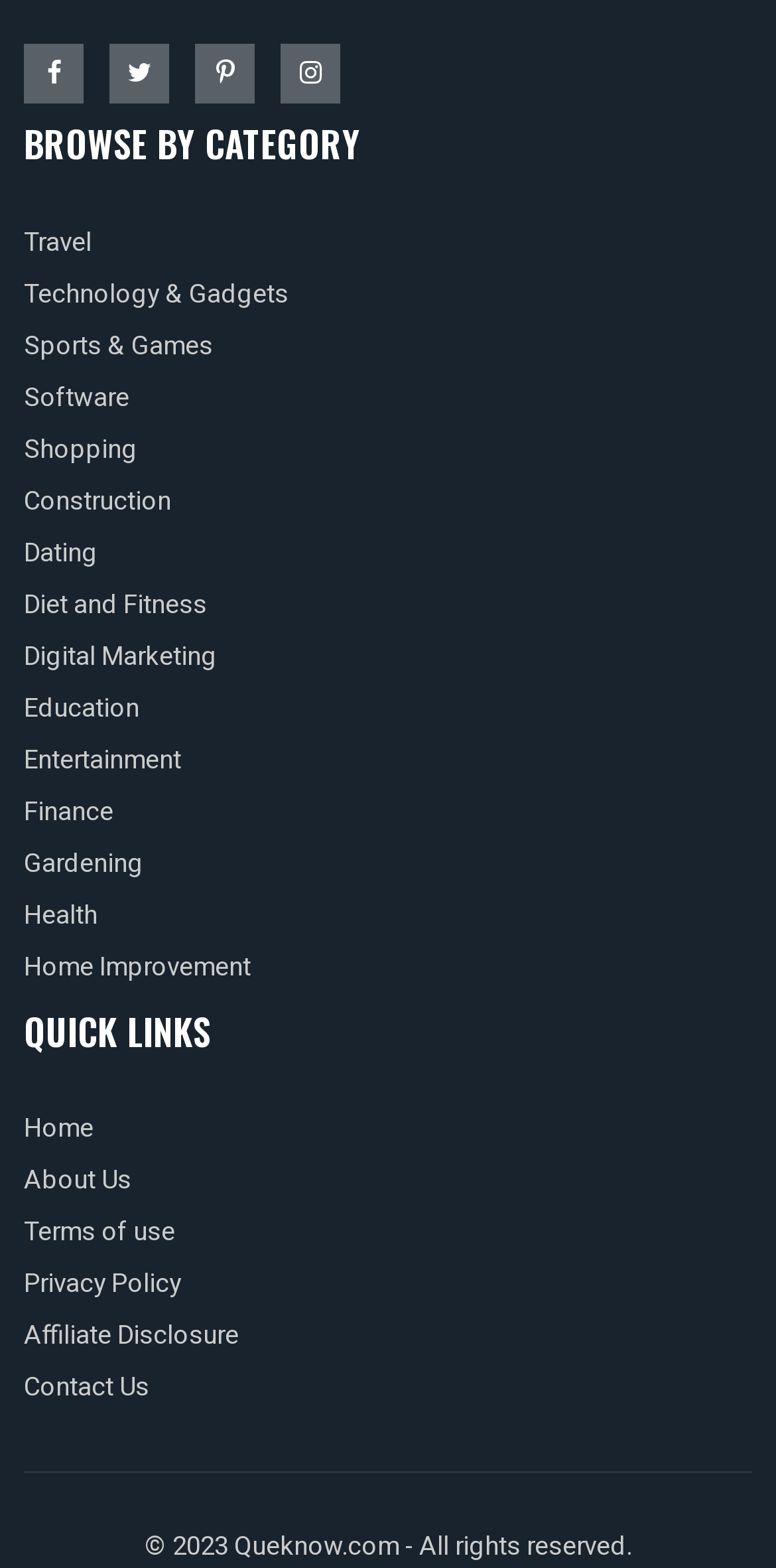How many quick links are available?
Using the image as a reference, answer the question with a short word or phrase.

6